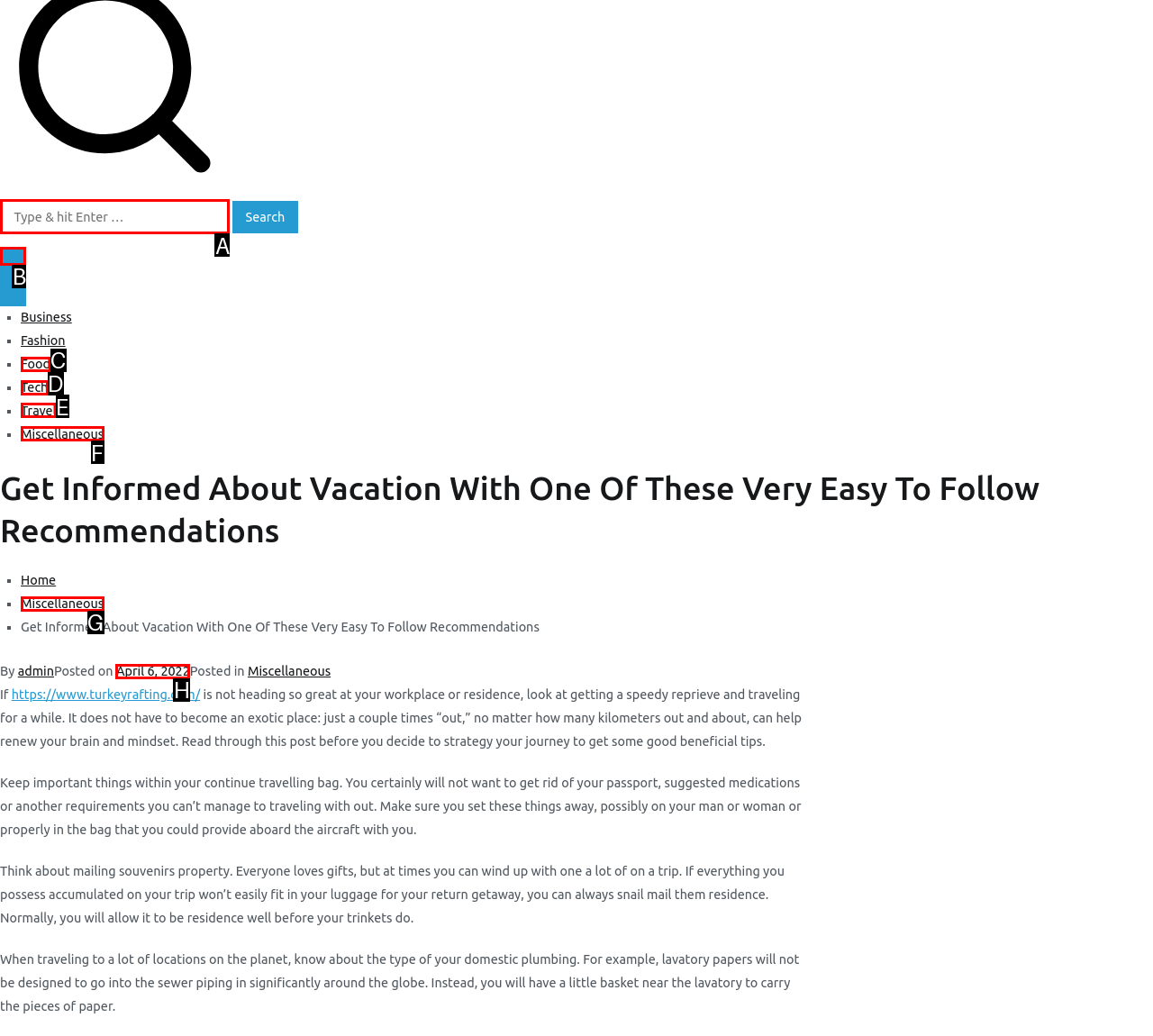Find the option you need to click to complete the following instruction: Search for something
Answer with the corresponding letter from the choices given directly.

A